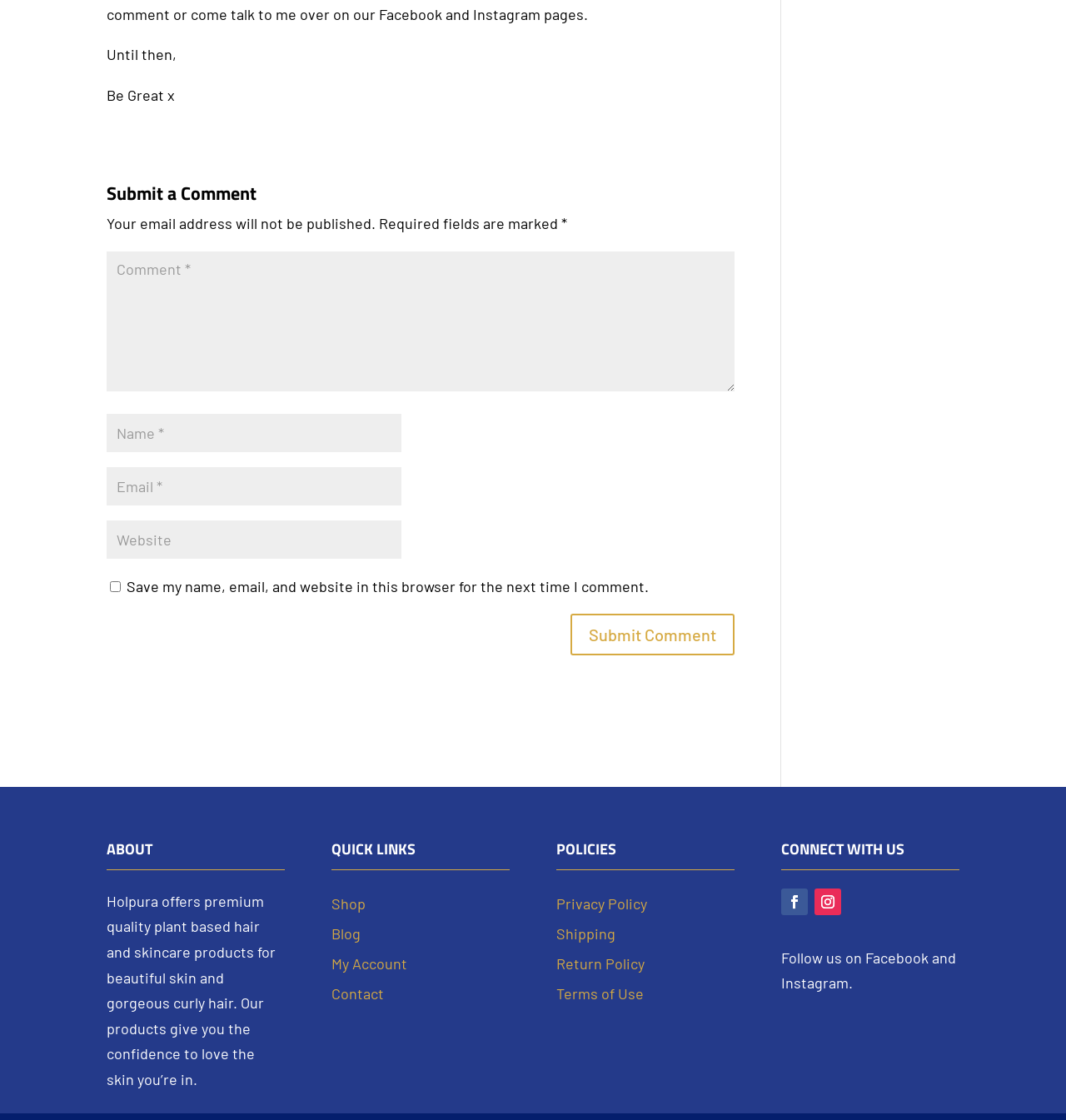Locate the bounding box coordinates of the area you need to click to fulfill this instruction: 'Submit a comment'. The coordinates must be in the form of four float numbers ranging from 0 to 1: [left, top, right, bottom].

[0.535, 0.548, 0.689, 0.585]